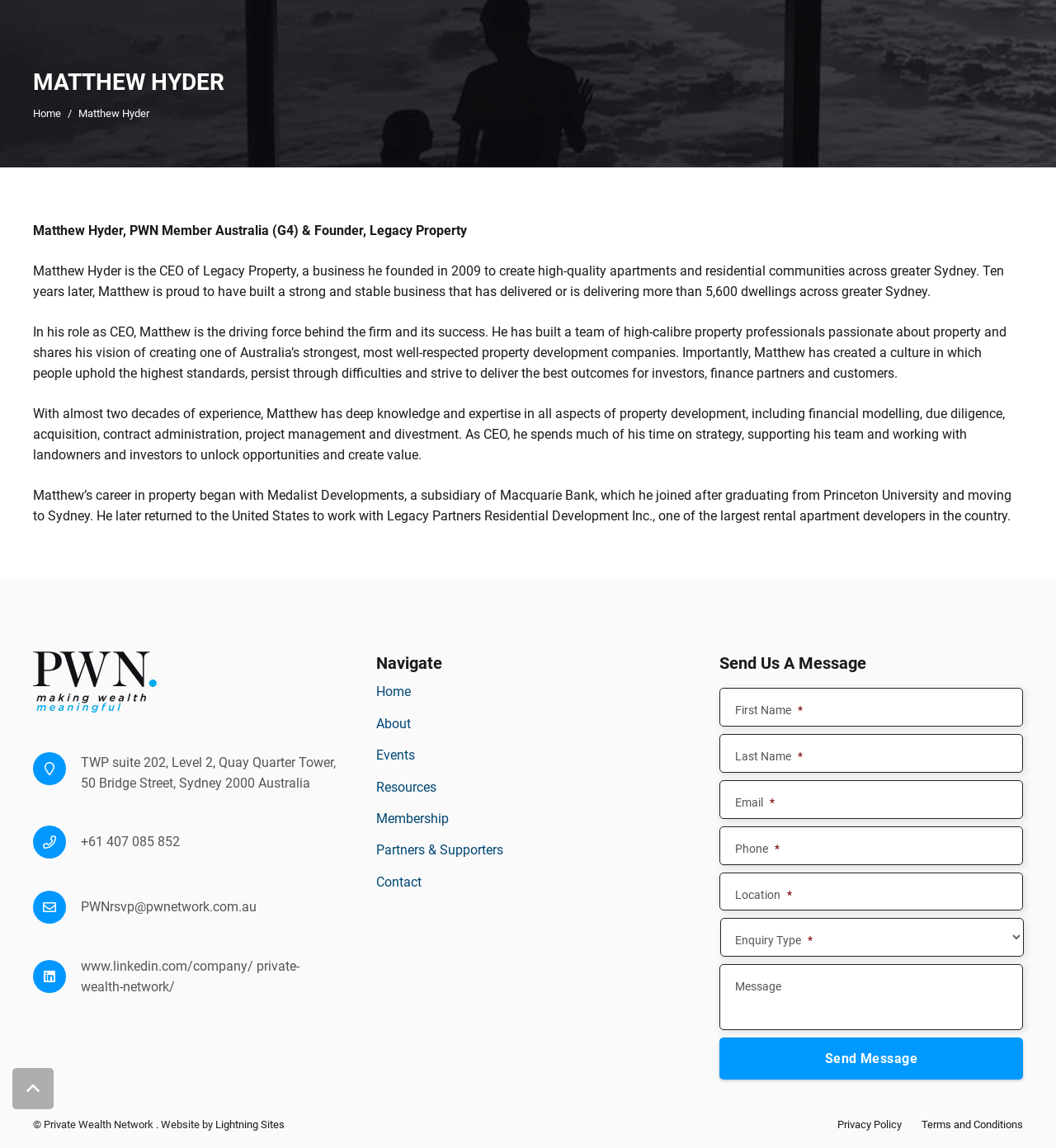Consider the image and give a detailed and elaborate answer to the question: 
What is the address of Matthew Hyder's office?

The address is mentioned in the webpage as TWP suite 202, Level 2, Quay Quarter Tower, 50 Bridge Street, Sydney 2000 Australia, which is likely the office location of Matthew Hyder.